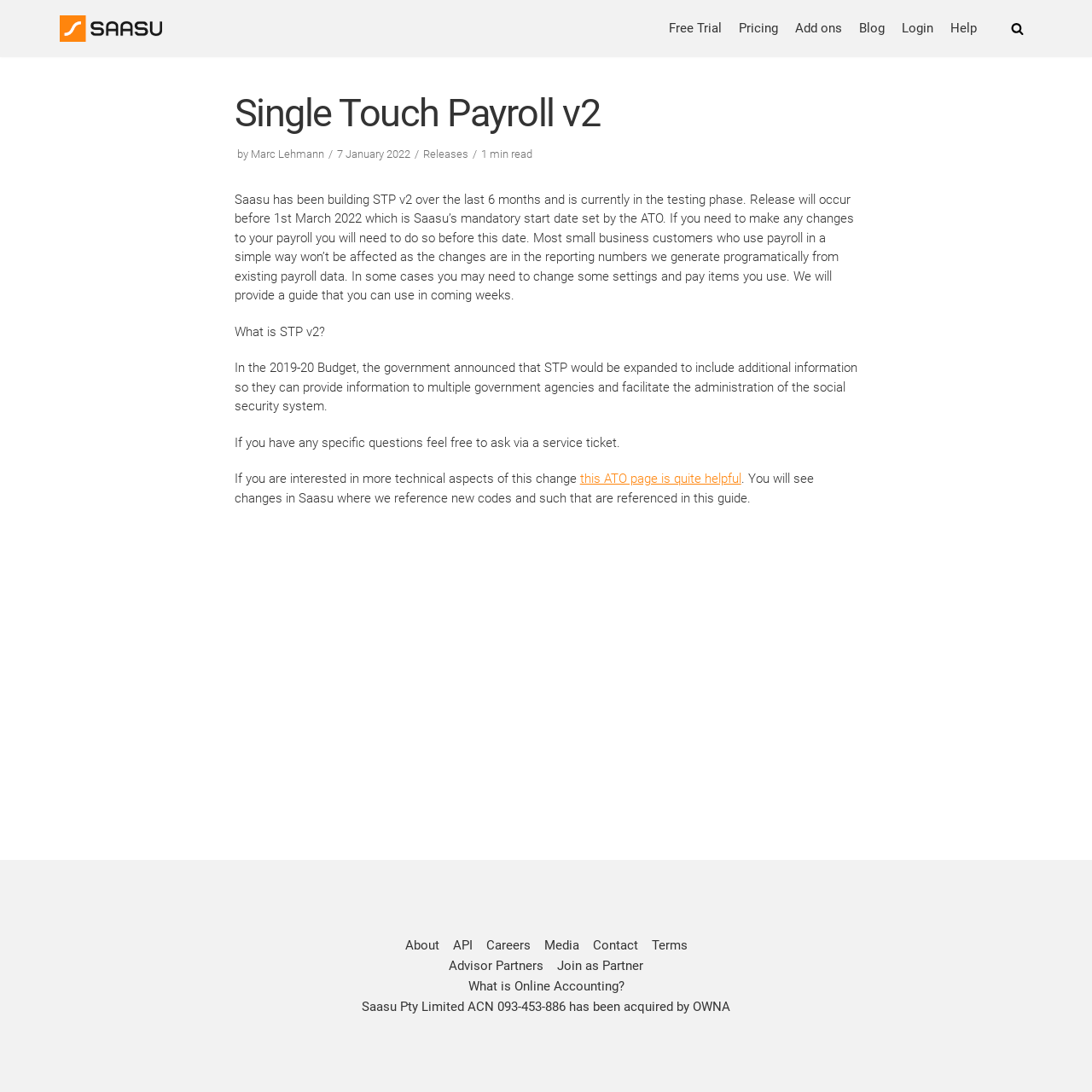Using the element description: "Join as Partner", determine the bounding box coordinates for the specified UI element. The coordinates should be four float numbers between 0 and 1, [left, top, right, bottom].

[0.51, 0.877, 0.589, 0.891]